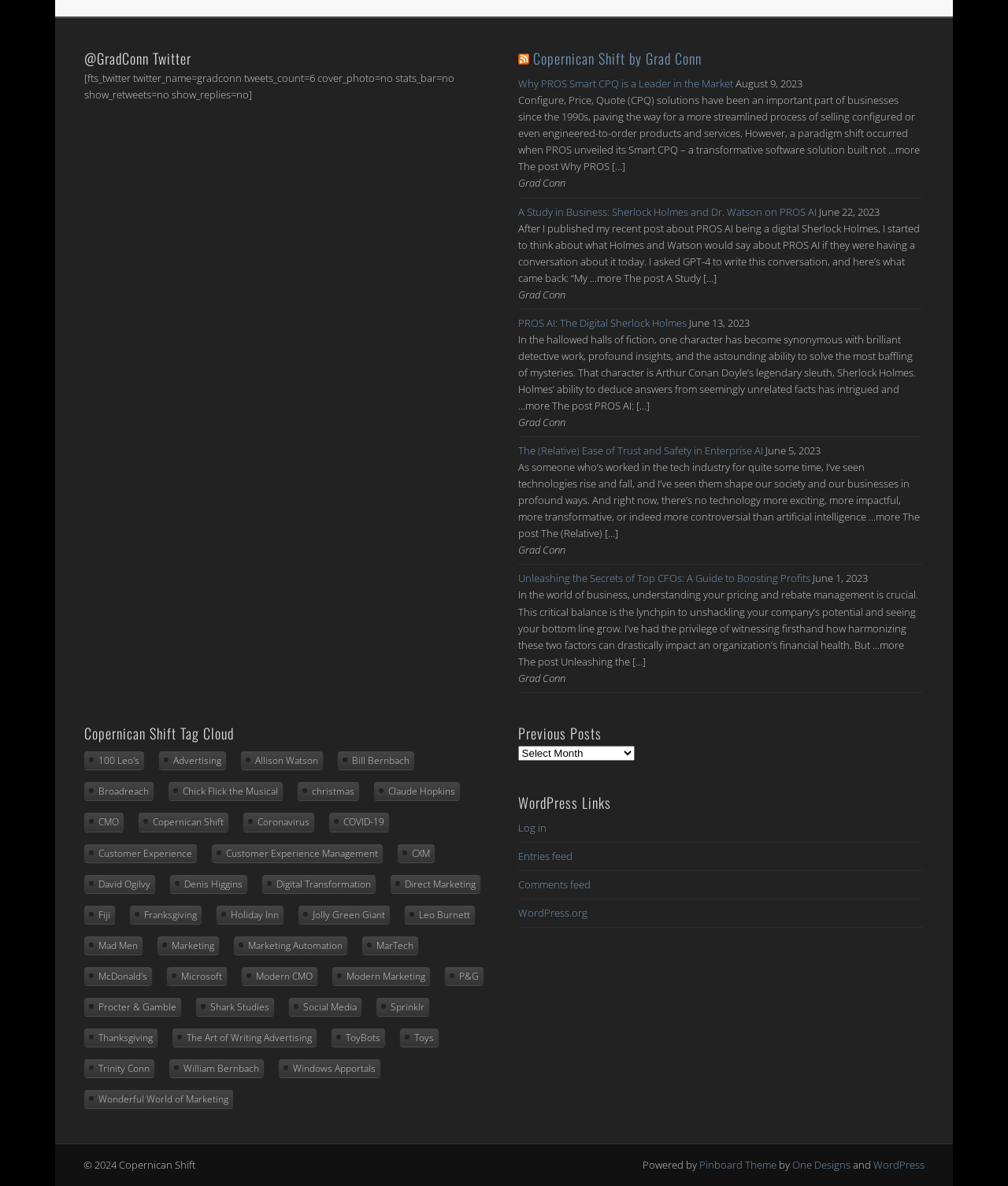Provide the bounding box coordinates of the HTML element described by the text: "Jolly Green Giant". The coordinates should be in the format [left, top, right, bottom] with values between 0 and 1.

[0.296, 0.763, 0.387, 0.779]